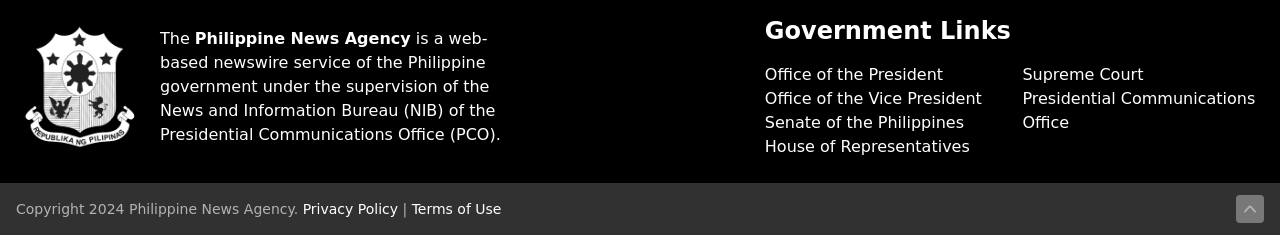Find the bounding box coordinates of the element you need to click on to perform this action: 'Search for something'. The coordinates should be represented by four float values between 0 and 1, in the format [left, top, right, bottom].

None